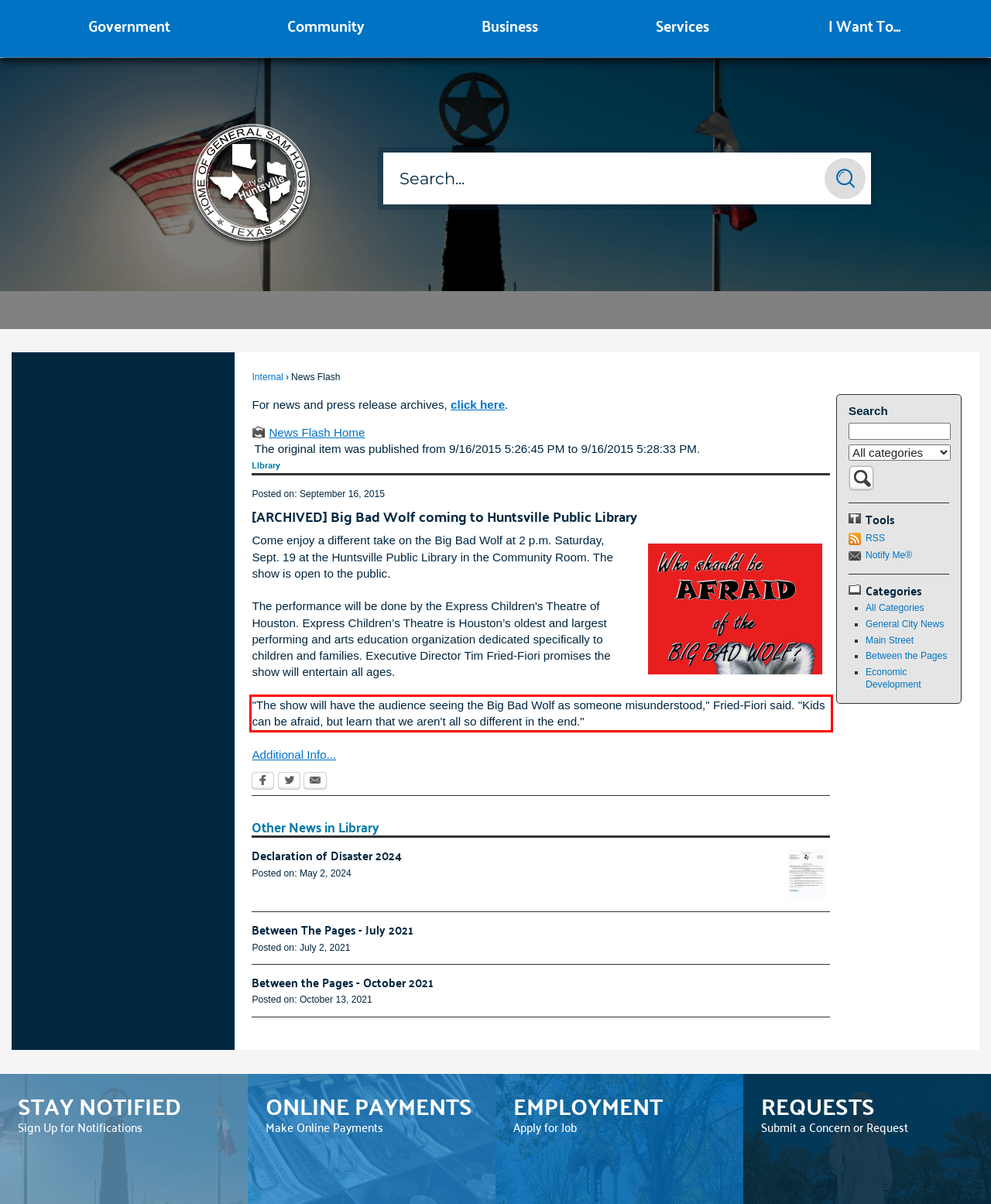Given a webpage screenshot, locate the red bounding box and extract the text content found inside it.

"The show will have the audience seeing the Big Bad Wolf as someone misunderstood," Fried-Fiori said. "Kids can be afraid, but learn that we aren't all so different in the end."